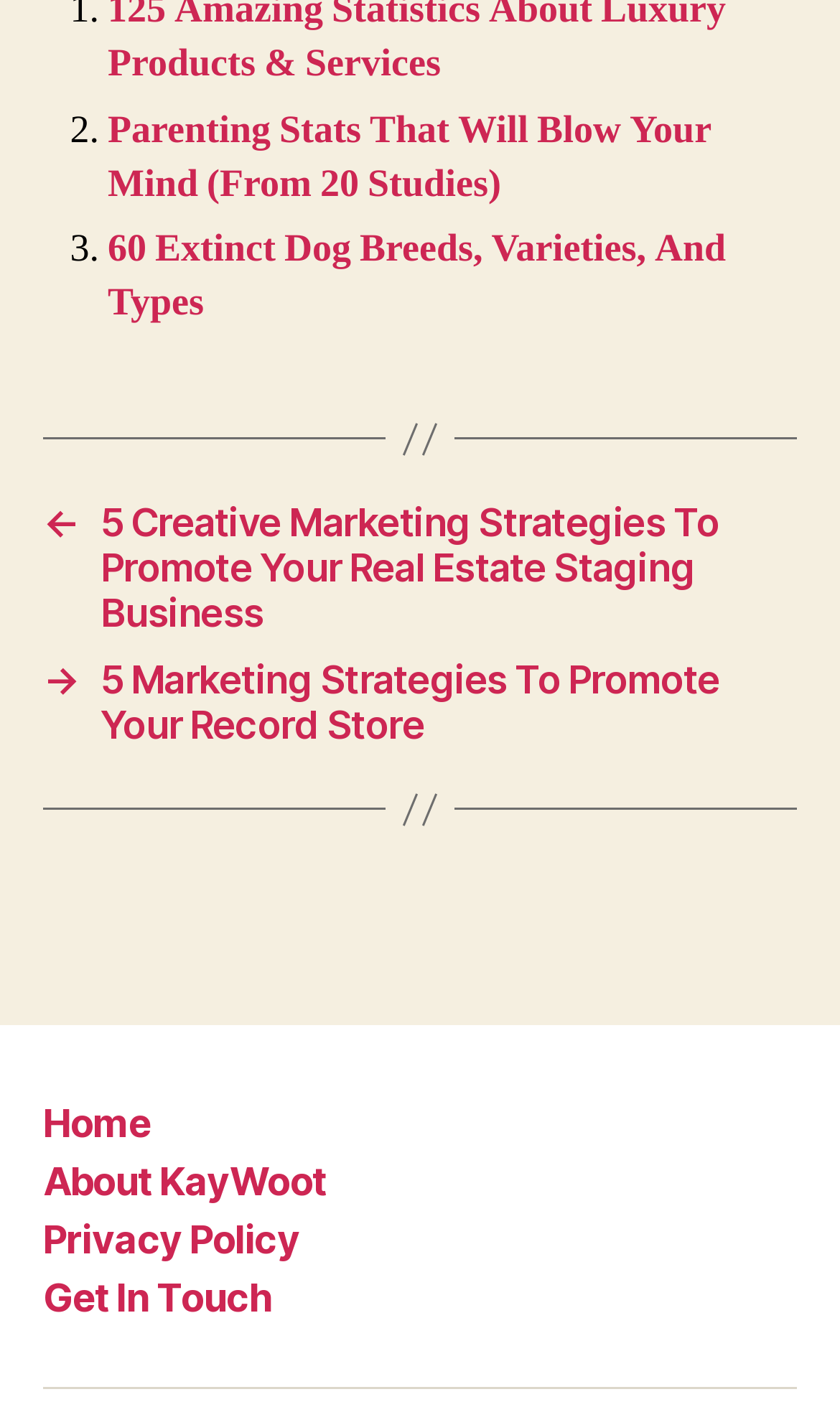Provide a brief response to the question below using one word or phrase:
What is the first list item about?

Parenting Stats